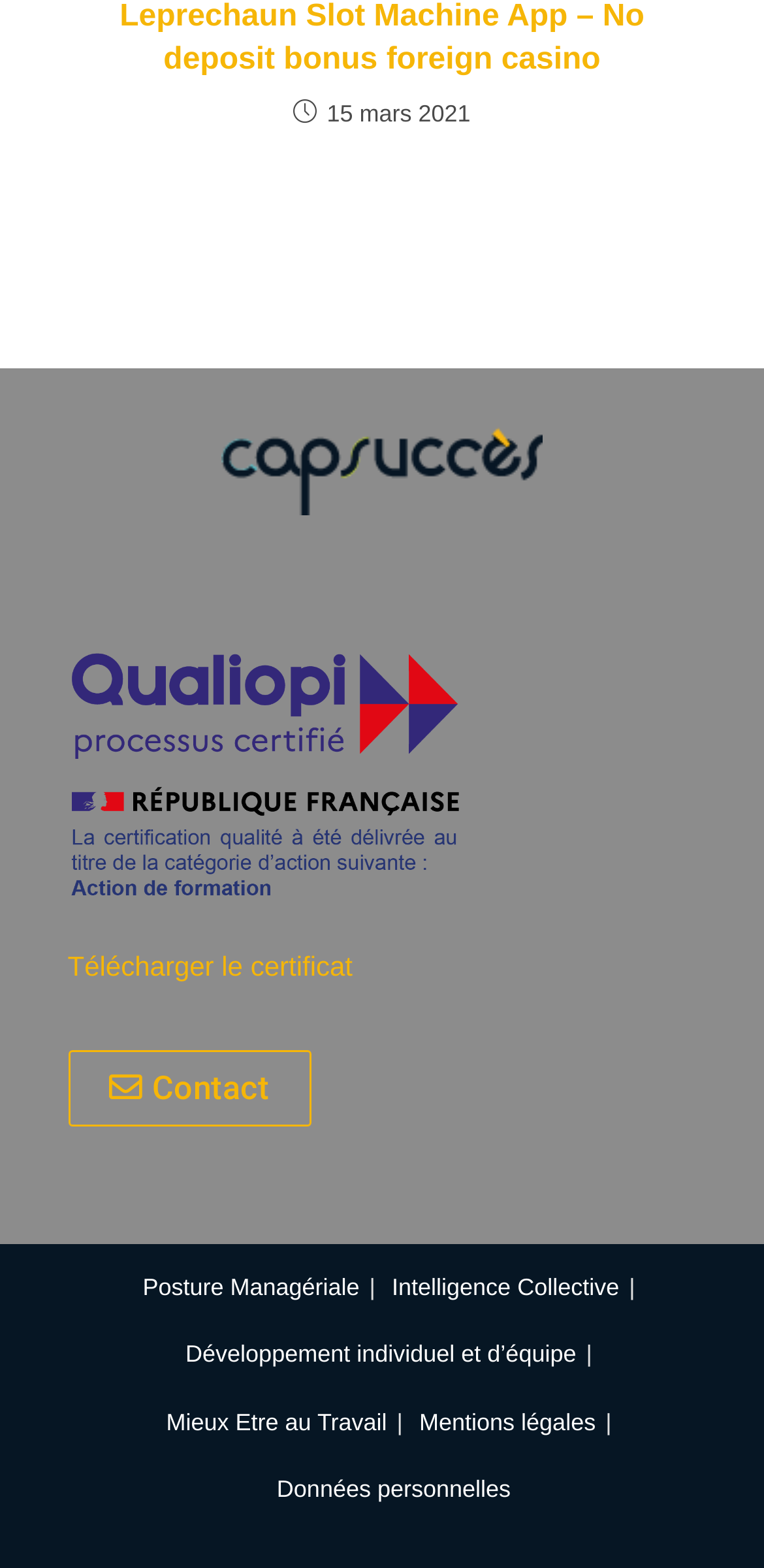Specify the bounding box coordinates of the element's area that should be clicked to execute the given instruction: "View Mentions légales". The coordinates should be four float numbers between 0 and 1, i.e., [left, top, right, bottom].

[0.549, 0.898, 0.78, 0.915]